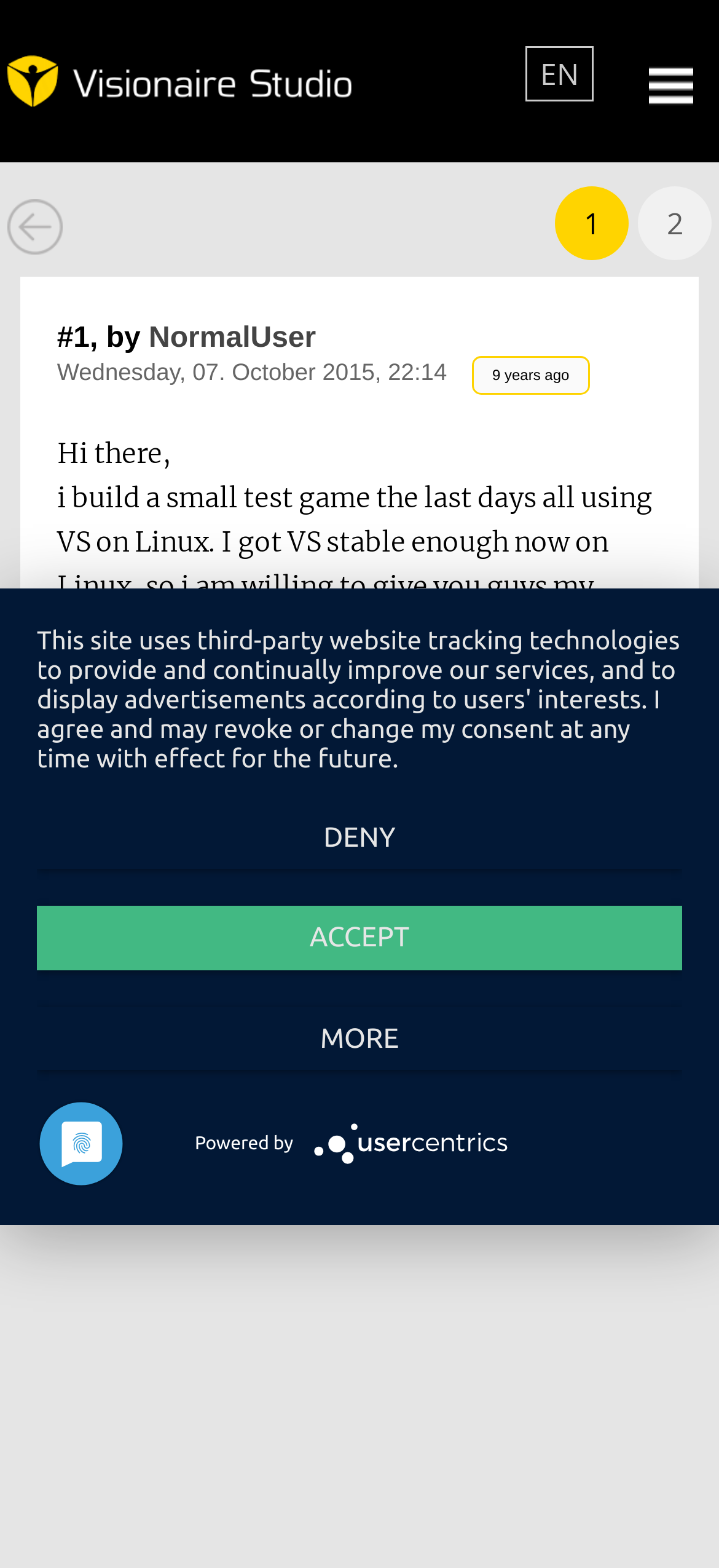Identify the bounding box coordinates necessary to click and complete the given instruction: "Click on the page 1".

[0.772, 0.119, 0.875, 0.166]